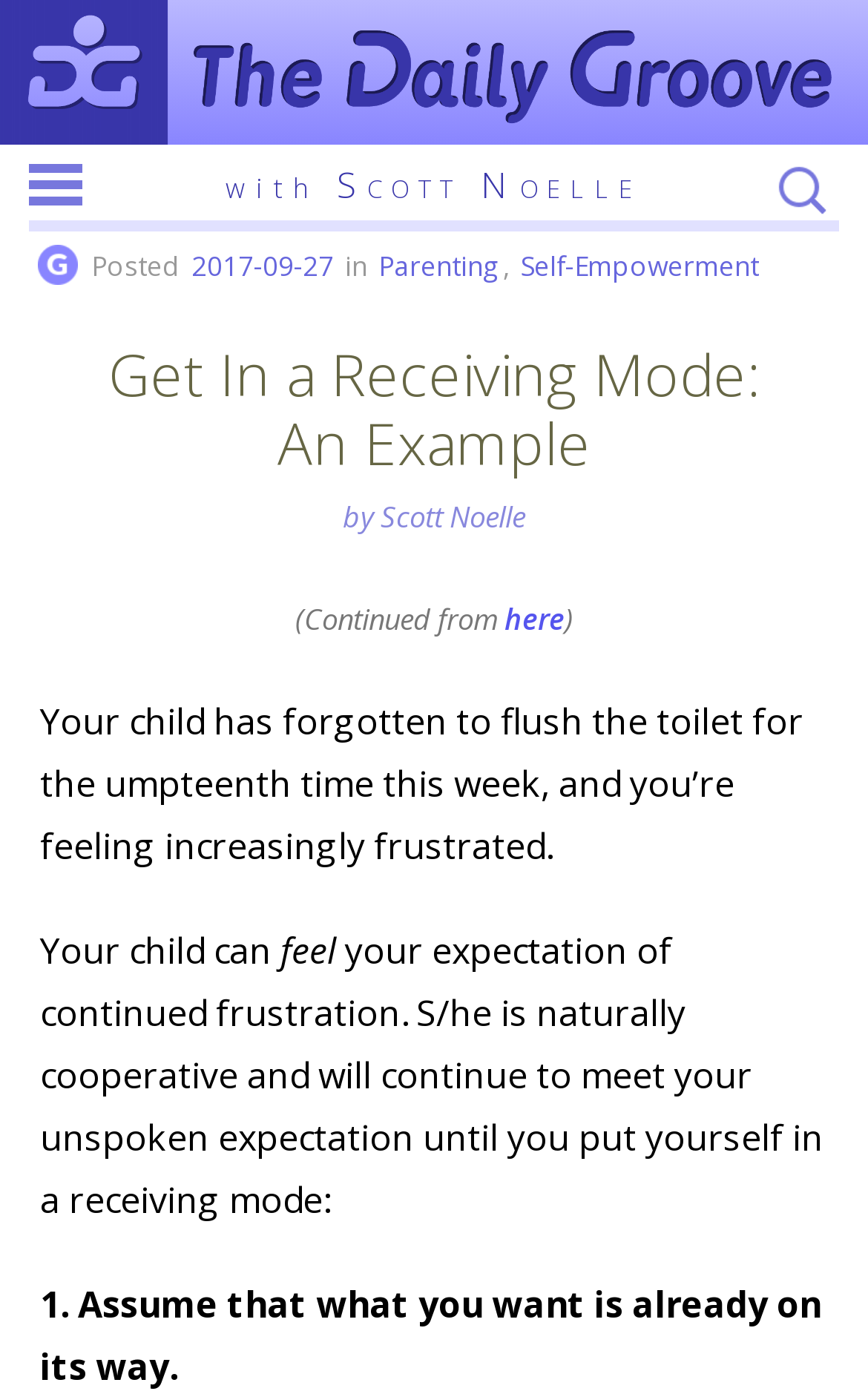Can you give a comprehensive explanation to the question given the content of the image?
What is the category of the article?

The category of the article can be found in the link 'Category: Grooves' which is located in the top section of the webpage.